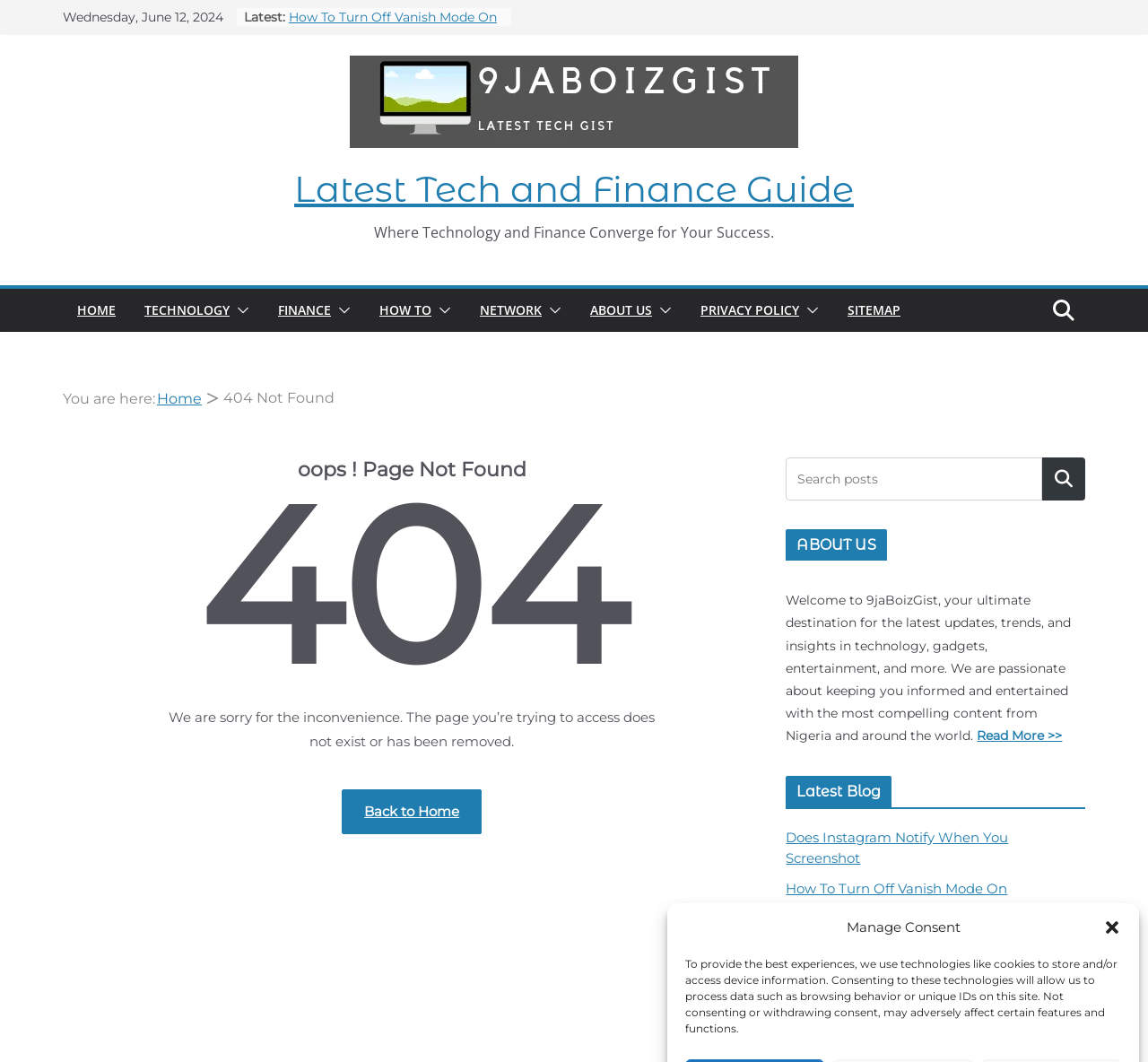What is the date displayed on the webpage?
Respond to the question with a well-detailed and thorough answer.

I found the date by looking at the StaticText element with the text 'Wednesday, June 12, 2024' which has a bounding box coordinate of [0.055, 0.008, 0.195, 0.024].